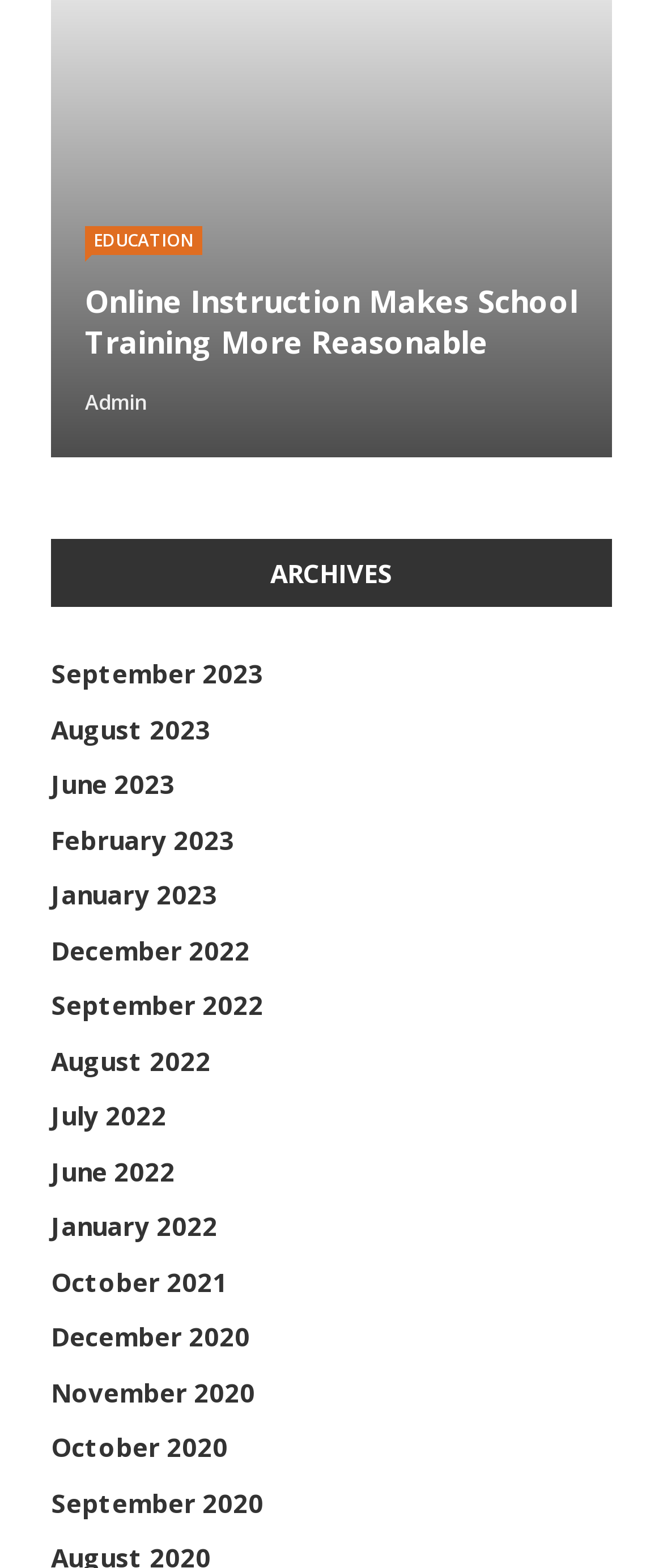Highlight the bounding box coordinates of the element you need to click to perform the following instruction: "Click on HEALTH link."

[0.128, 0.145, 0.251, 0.163]